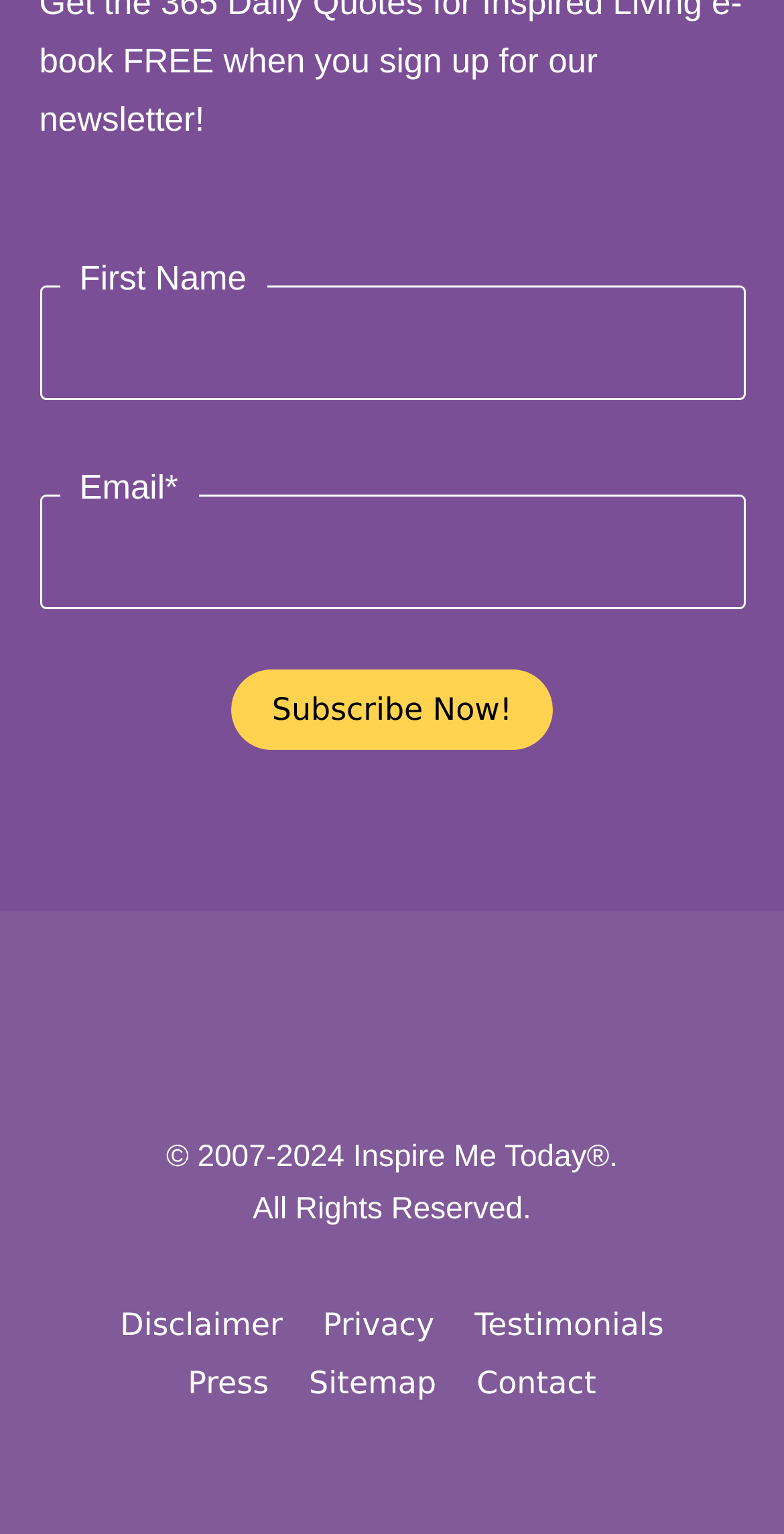Find the bounding box coordinates corresponding to the UI element with the description: "value="Subscribe Now!"". The coordinates should be formatted as [left, top, right, bottom], with values as floats between 0 and 1.

[0.296, 0.436, 0.704, 0.489]